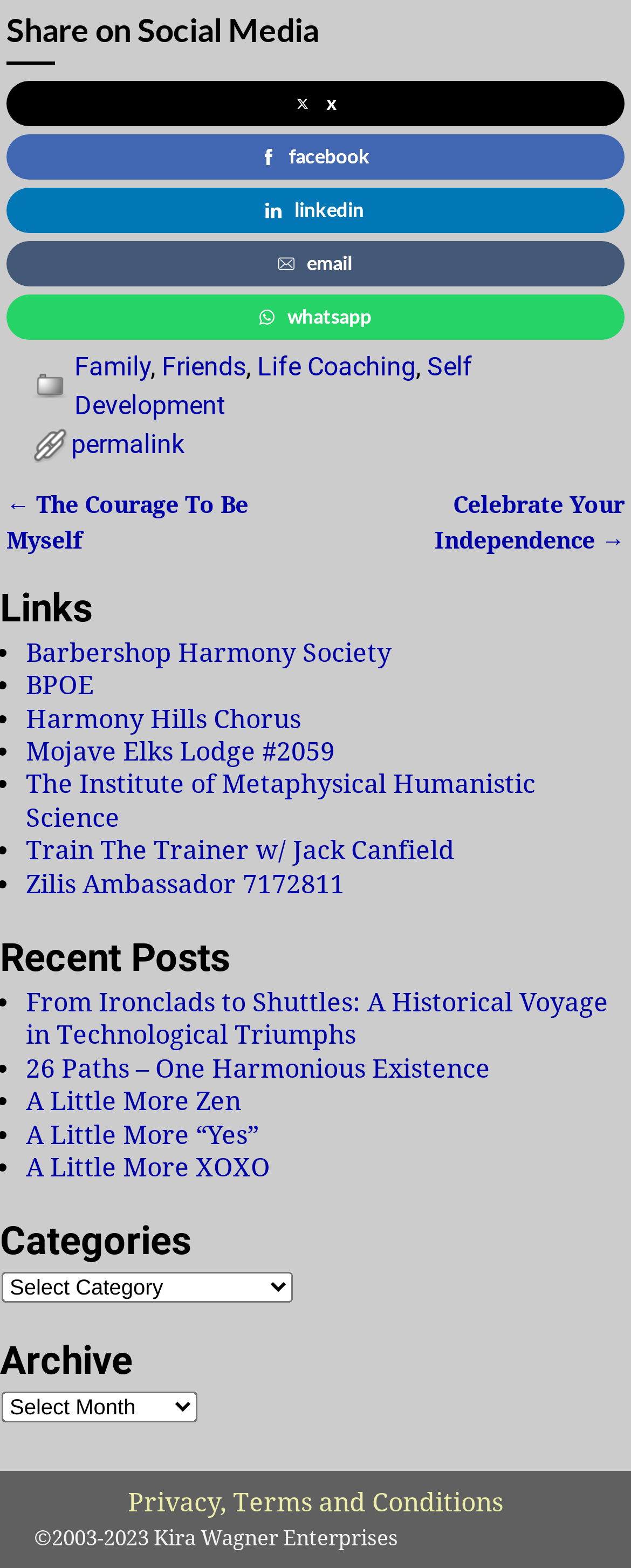What is the name of the organization mentioned in the link 'Barbershop Harmony Society'?
Using the image as a reference, answer the question in detail.

The name of the organization mentioned in the link 'Barbershop Harmony Society' is indeed 'Barbershop Harmony Society'. This link is listed under the 'Links' section, indicating that it is a link to an external organization or website.